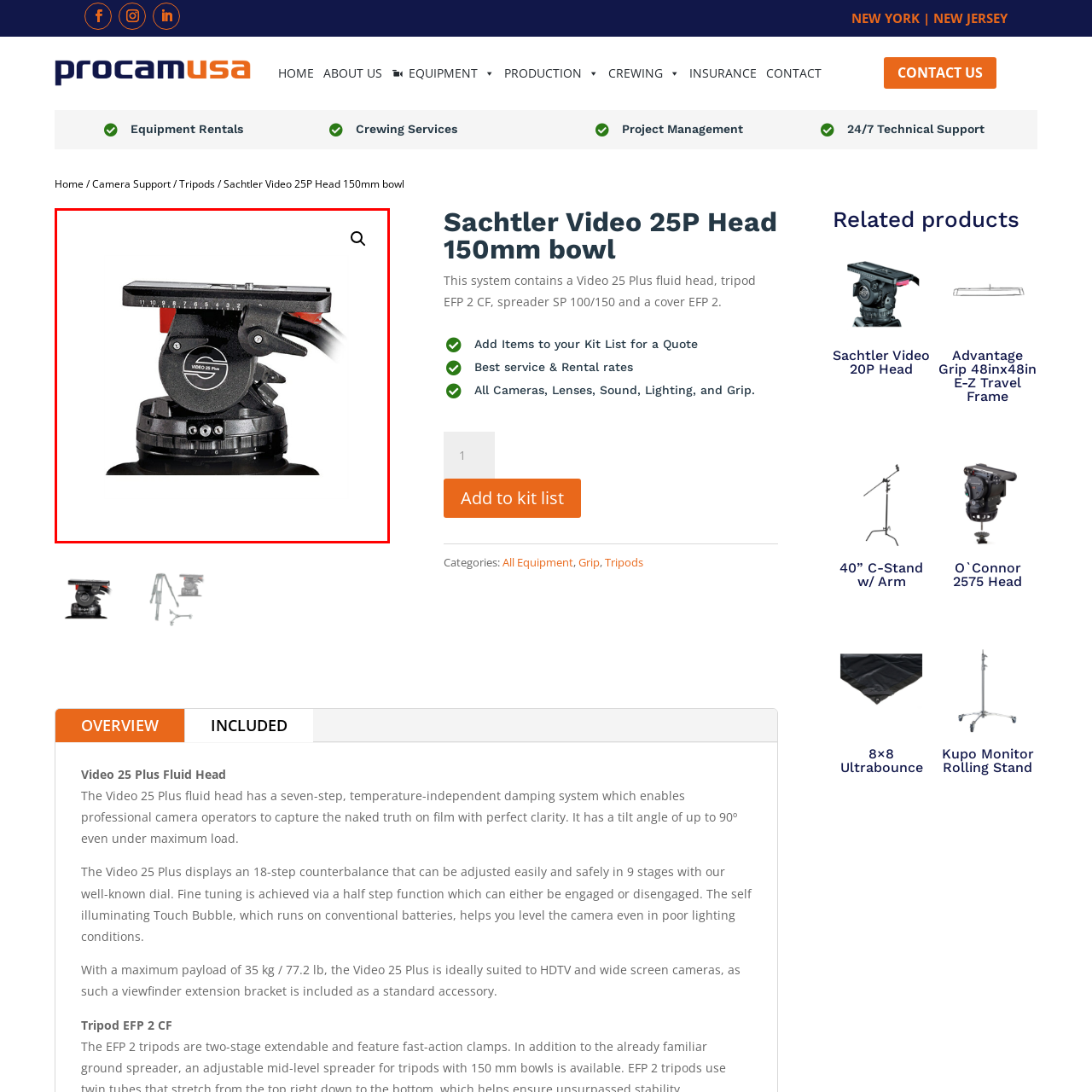What is the purpose of the numerical scale on the top plate?
Take a look at the image highlighted by the red bounding box and provide a detailed answer to the question.

The numerical scale on the top plate provides a precise way to adjust the tilt of the camera, catering to professional camera operators who require accurate and smooth movements during filming.